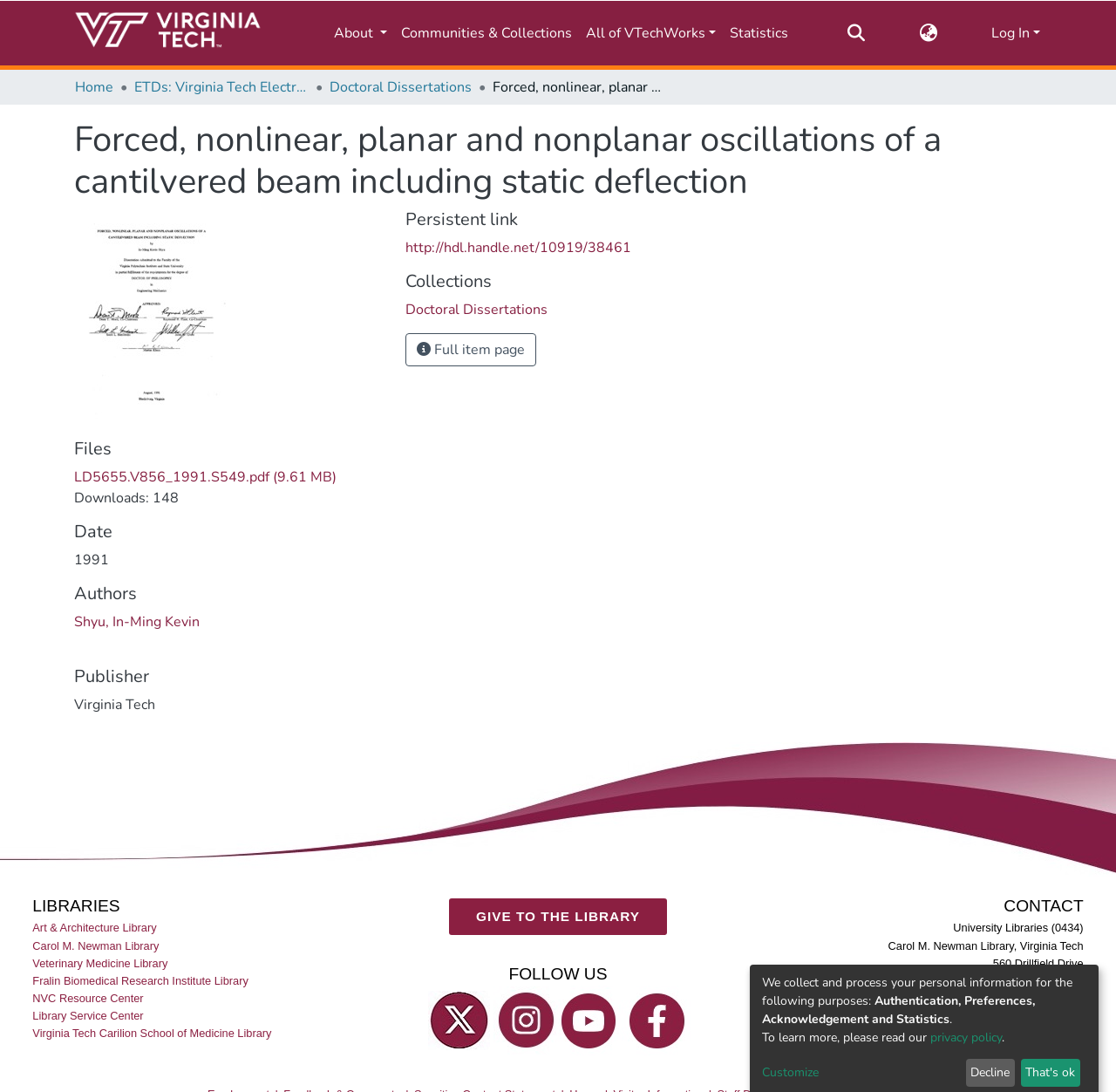What is the type of document being described?
With the help of the image, please provide a detailed response to the question.

I inferred this from the breadcrumb navigation, which mentions 'ETDs: Virginia Tech Electronic Theses and Dissertations' and 'Doctoral Dissertations'.